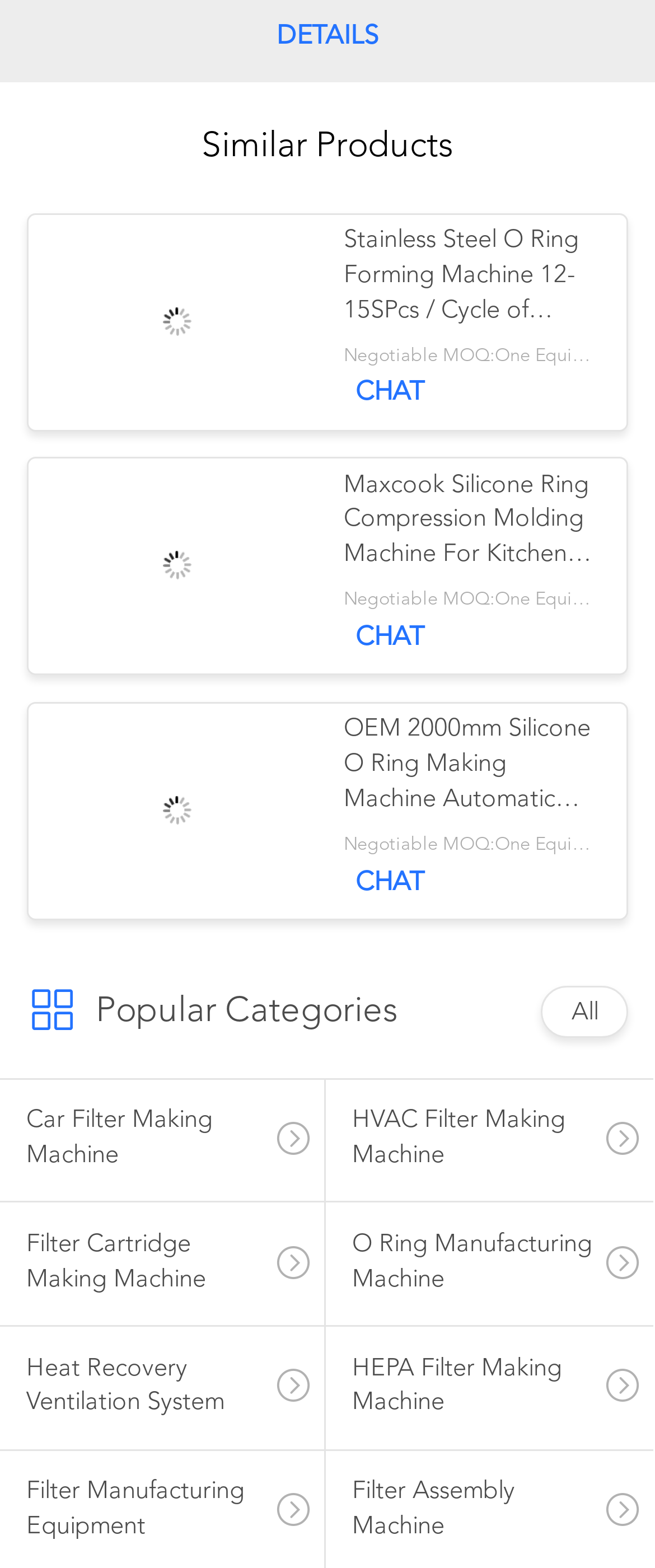From the webpage screenshot, predict the bounding box of the UI element that matches this description: "Chat Now".

[0.0, 0.116, 0.167, 0.196]